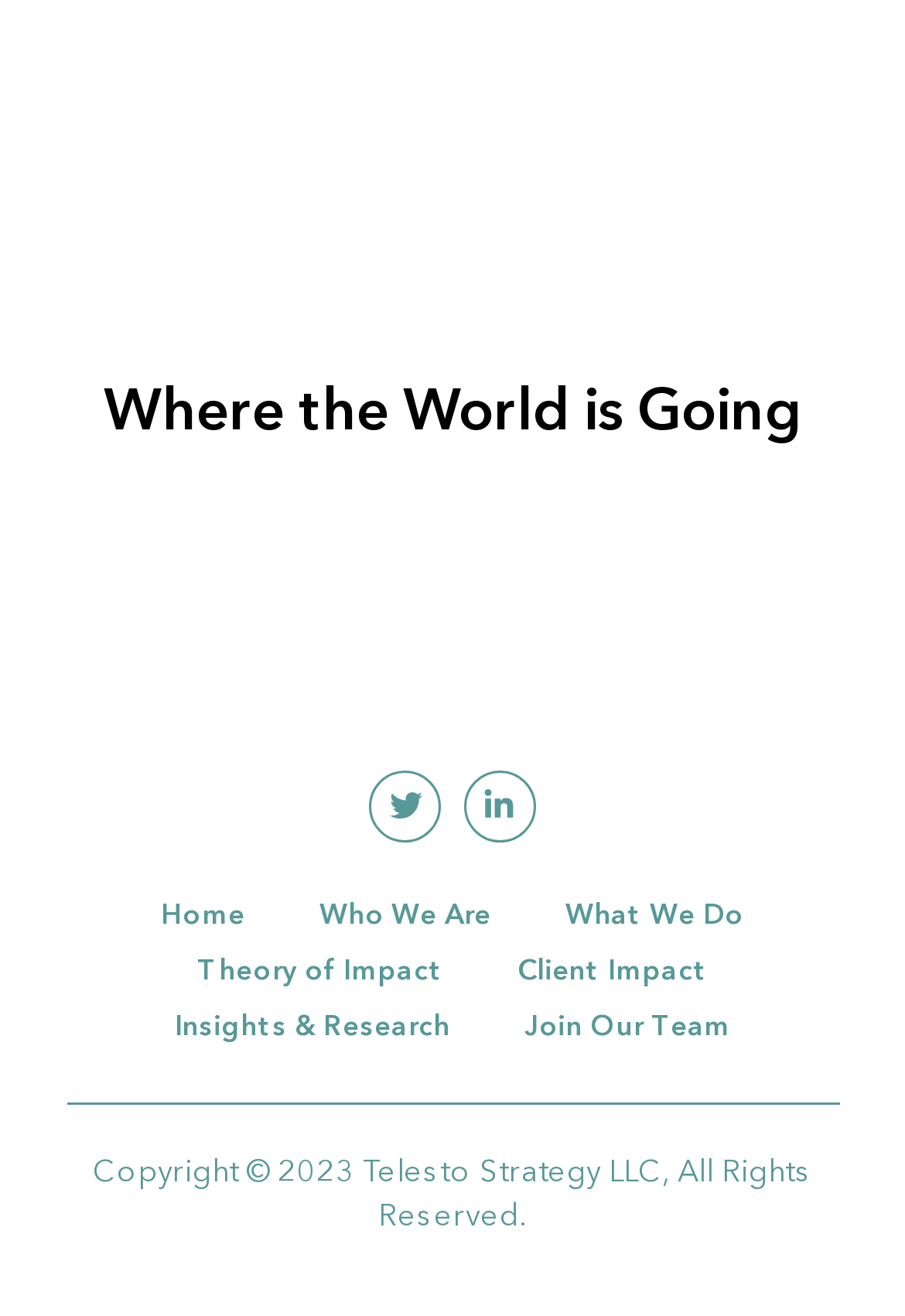What is the company name mentioned at the bottom of the page?
Please use the image to deliver a detailed and complete answer.

I found the company name 'Telesto Strategy LLC' at the bottom of the page, which is mentioned in the copyright notice.